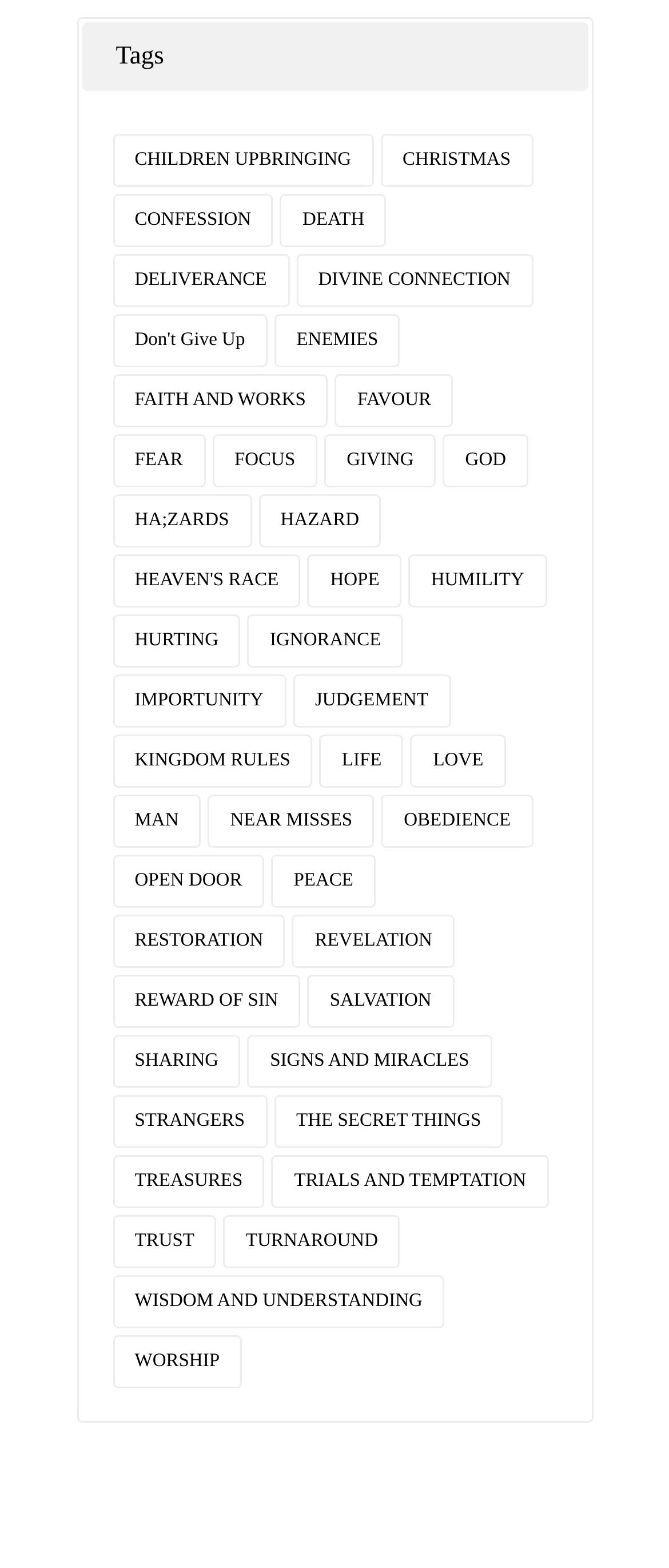Using the details in the image, give a detailed response to the question below:
Are the tags listed in alphabetical order?

The tags are listed in alphabetical order because the text labels of the link elements under the 'Tags' heading are in alphabetical order, from 'CHILDREN UPBRINGING' to 'WORSHIP'.